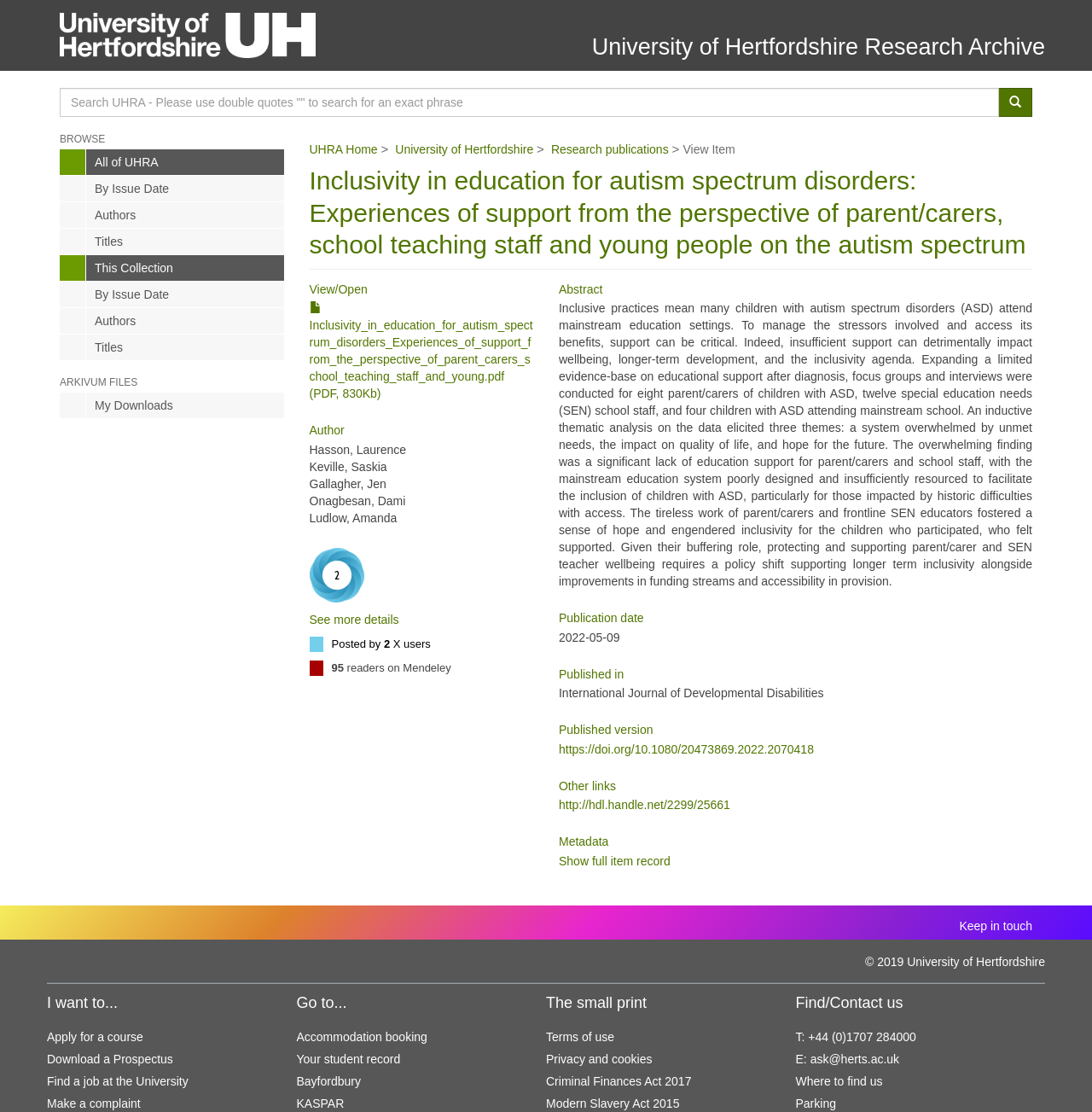Identify the bounding box coordinates of the clickable region necessary to fulfill the following instruction: "Download the PDF". The bounding box coordinates should be four float numbers between 0 and 1, i.e., [left, top, right, bottom].

[0.283, 0.271, 0.488, 0.36]